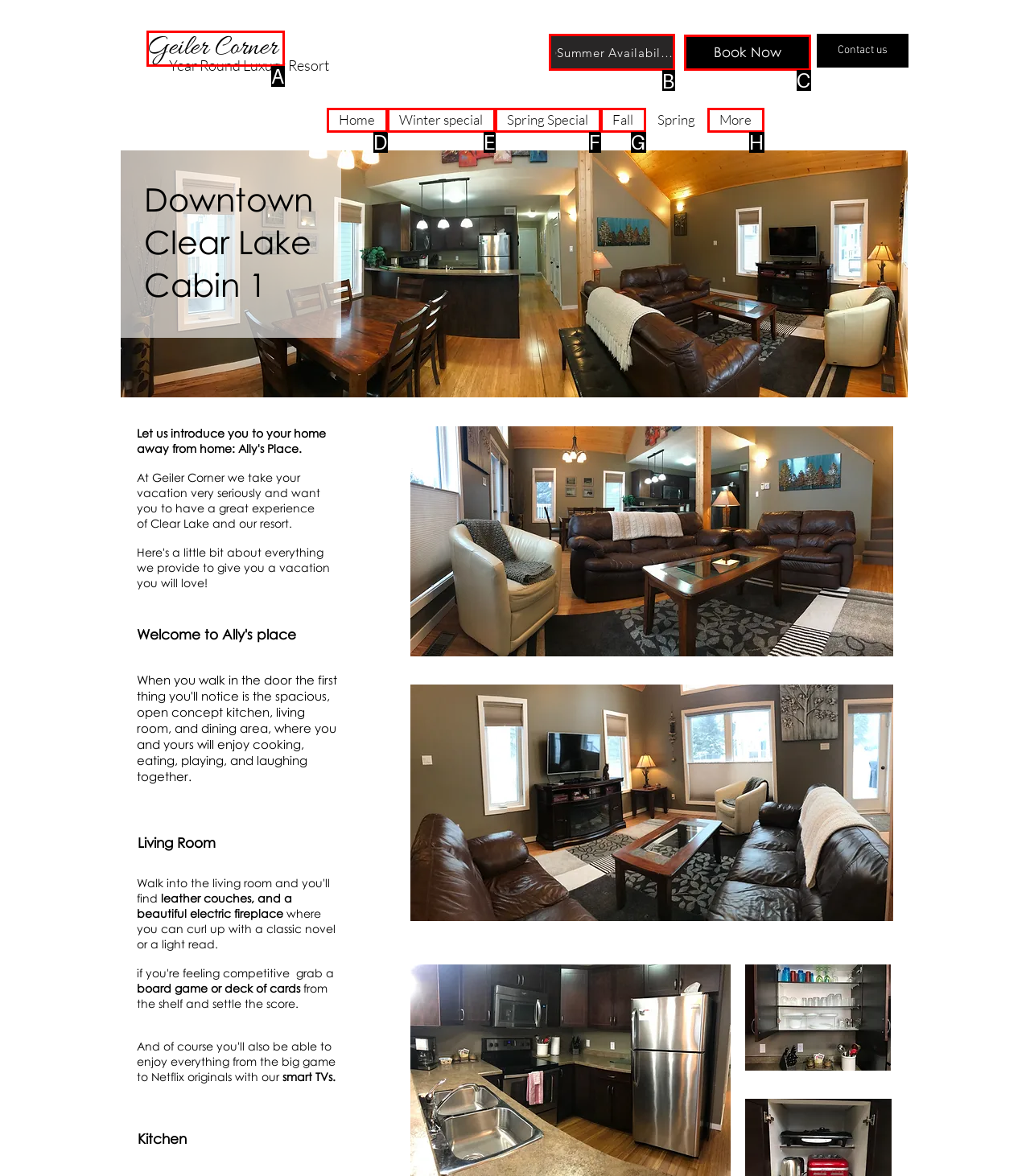Please indicate which HTML element should be clicked to fulfill the following task: Visit the website. Provide the letter of the selected option.

None